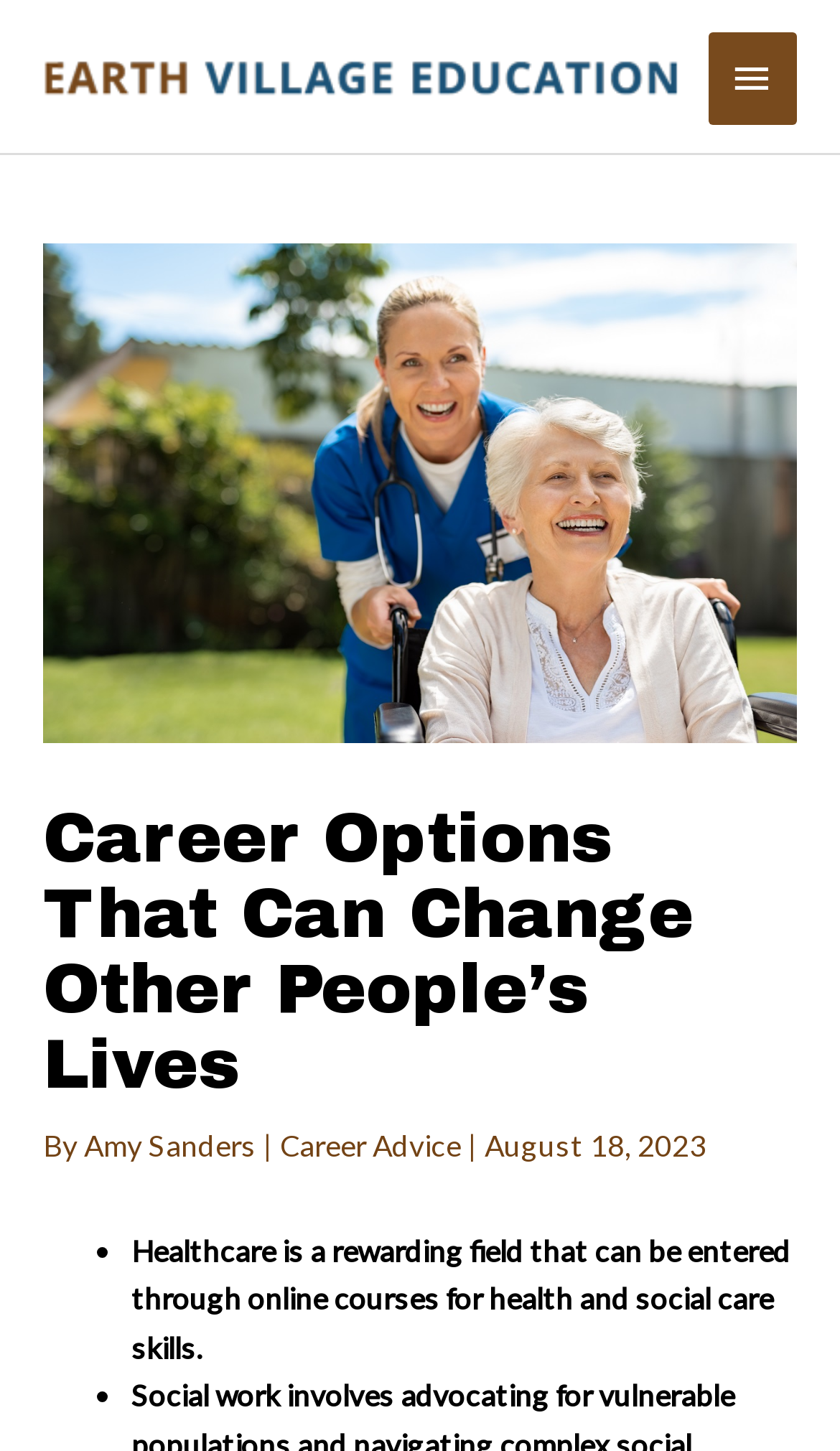When was the article published?
Analyze the screenshot and provide a detailed answer to the question.

The webpage displays the date 'August 18, 2023' near the top, which suggests that the article was published on this date.